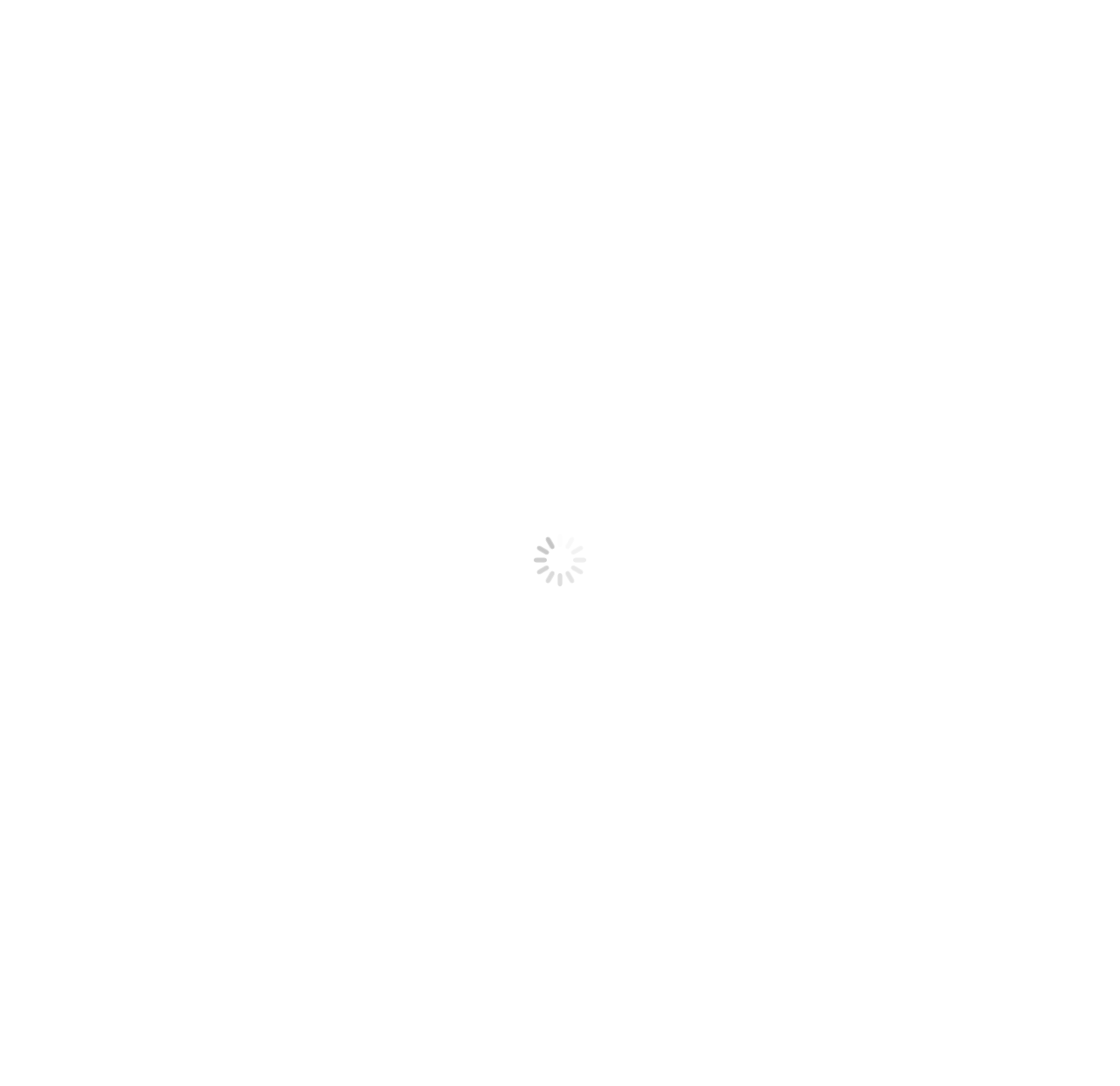Specify the bounding box coordinates (top-left x, top-left y, bottom-right x, bottom-right y) of the UI element in the screenshot that matches this description: parent_node: Gourmet With Blakely

[0.039, 0.008, 0.352, 0.157]